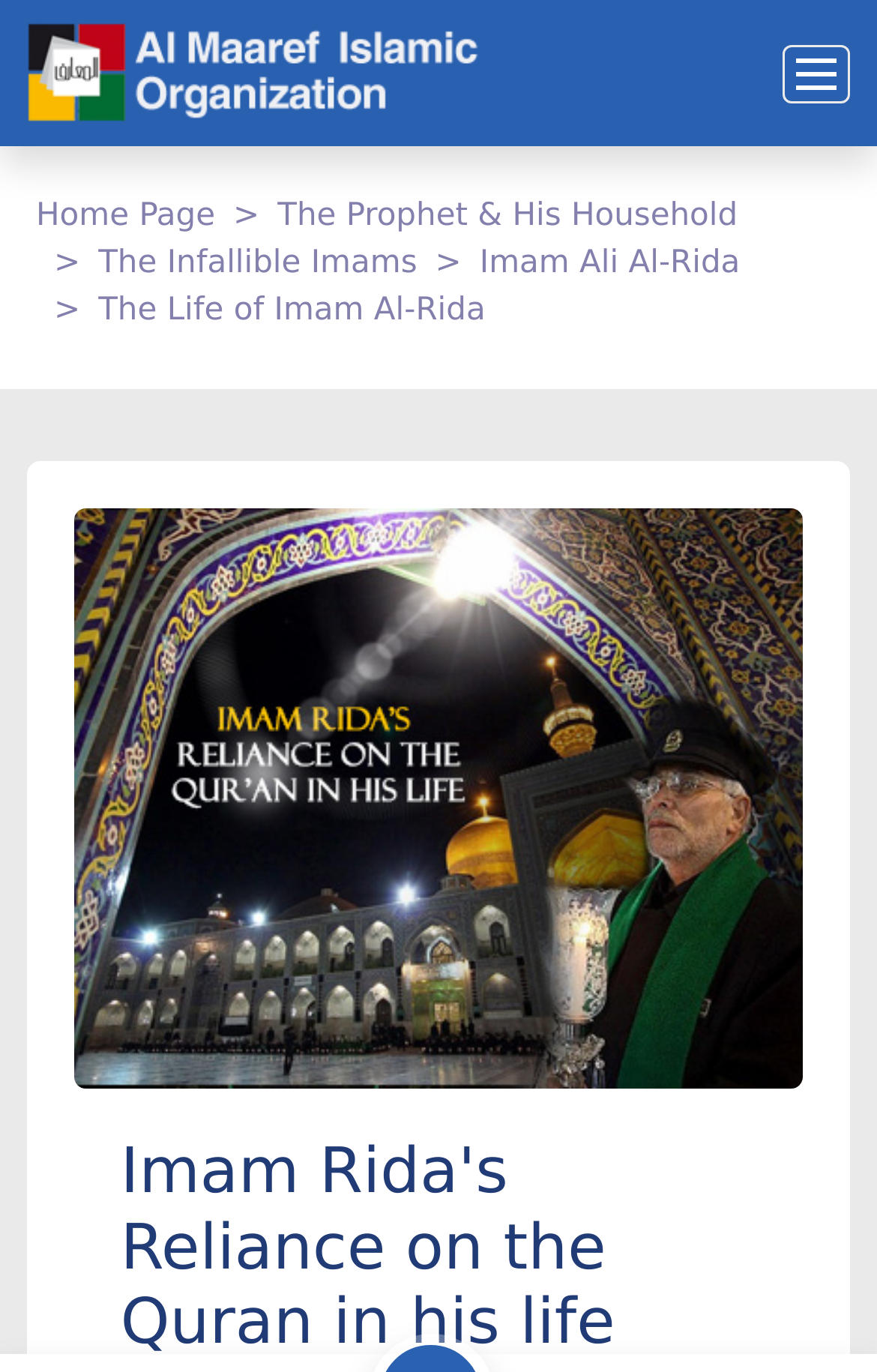Find the bounding box coordinates for the element that must be clicked to complete the instruction: "add to home screen". The coordinates should be four float numbers between 0 and 1, indicated as [left, top, right, bottom].

[0.398, 0.933, 0.523, 0.979]